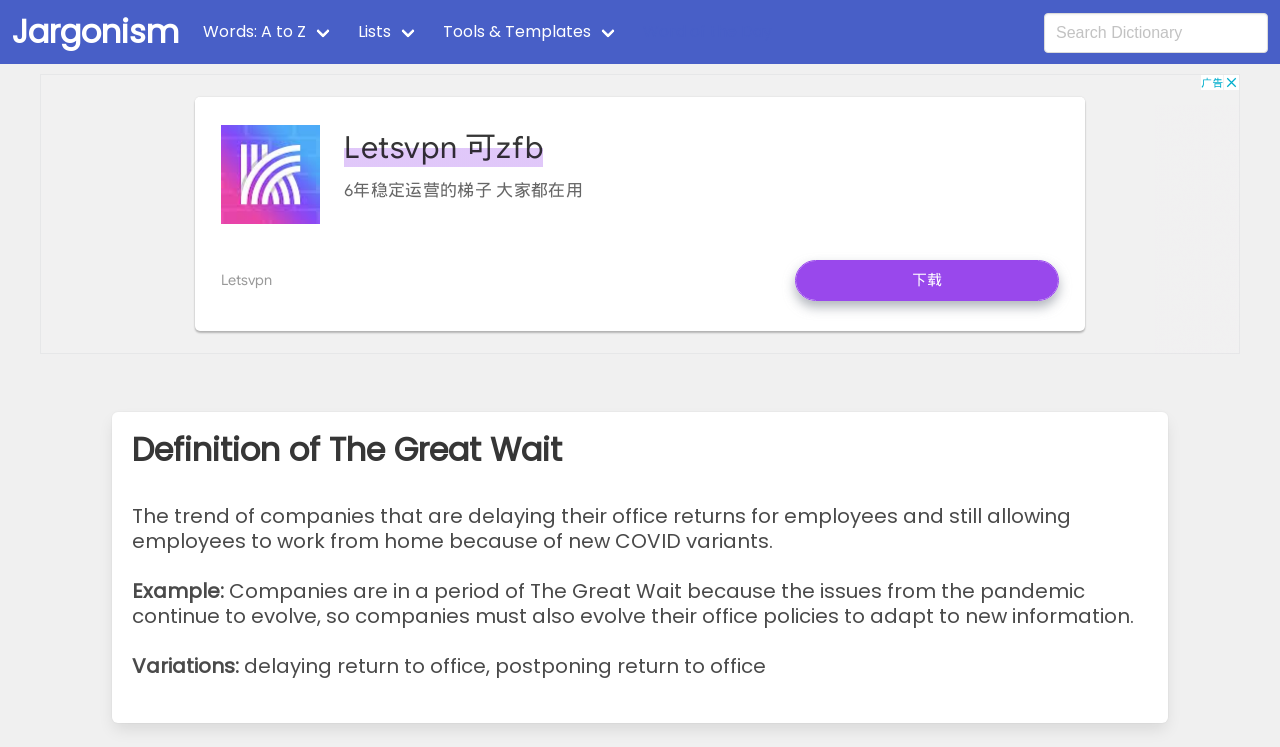Provide a thorough summary of the webpage.

The webpage is about the definition of "The Great Wait", a trend where companies delay their office returns for employees and allow them to work from home due to new COVID variants. 

At the top of the page, there is a main navigation section that spans the entire width, containing several links, including "Jargonism", "Words: A to Z", and "Word of the Day", as well as two static text elements labeled "Lists" and "Tools & Templates". On the far right side of this section, there is a search textbox labeled "Search Dictionary".

Below the navigation section, there is a large advertisement iframe that takes up most of the width.

The main content of the page is divided into two sections. The first section is a heading that reads "Definition of The Great Wait". The second section is another heading that provides a detailed explanation of the term, including an example of how it is used in a sentence. This section also includes two static text elements, one labeled "Variations:" and another listing "delaying return to office, postponing return to office" as examples of variations of the term.